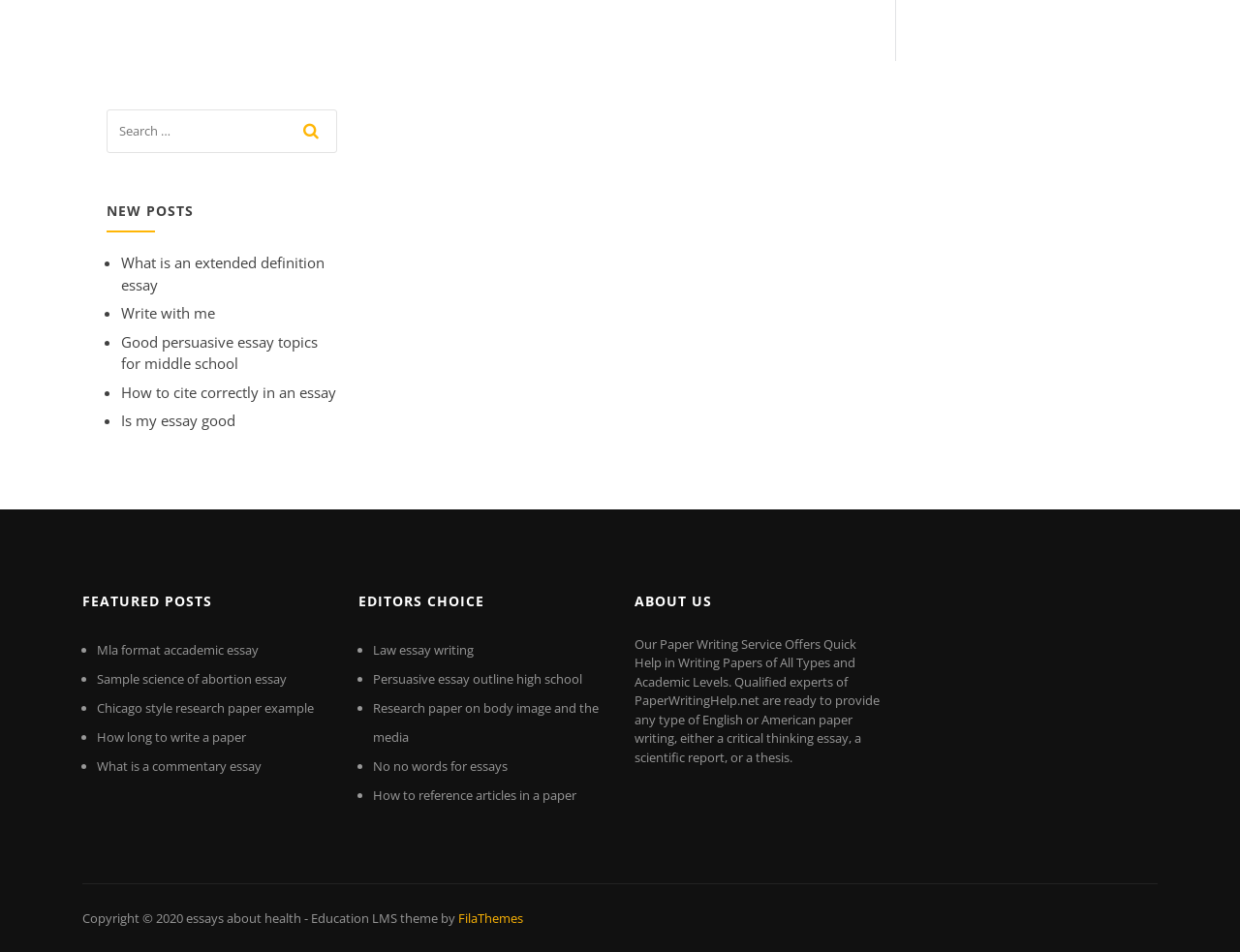For the given element description Is my essay good, determine the bounding box coordinates of the UI element. The coordinates should follow the format (top-left x, top-left y, bottom-right x, bottom-right y) and be within the range of 0 to 1.

[0.098, 0.432, 0.19, 0.452]